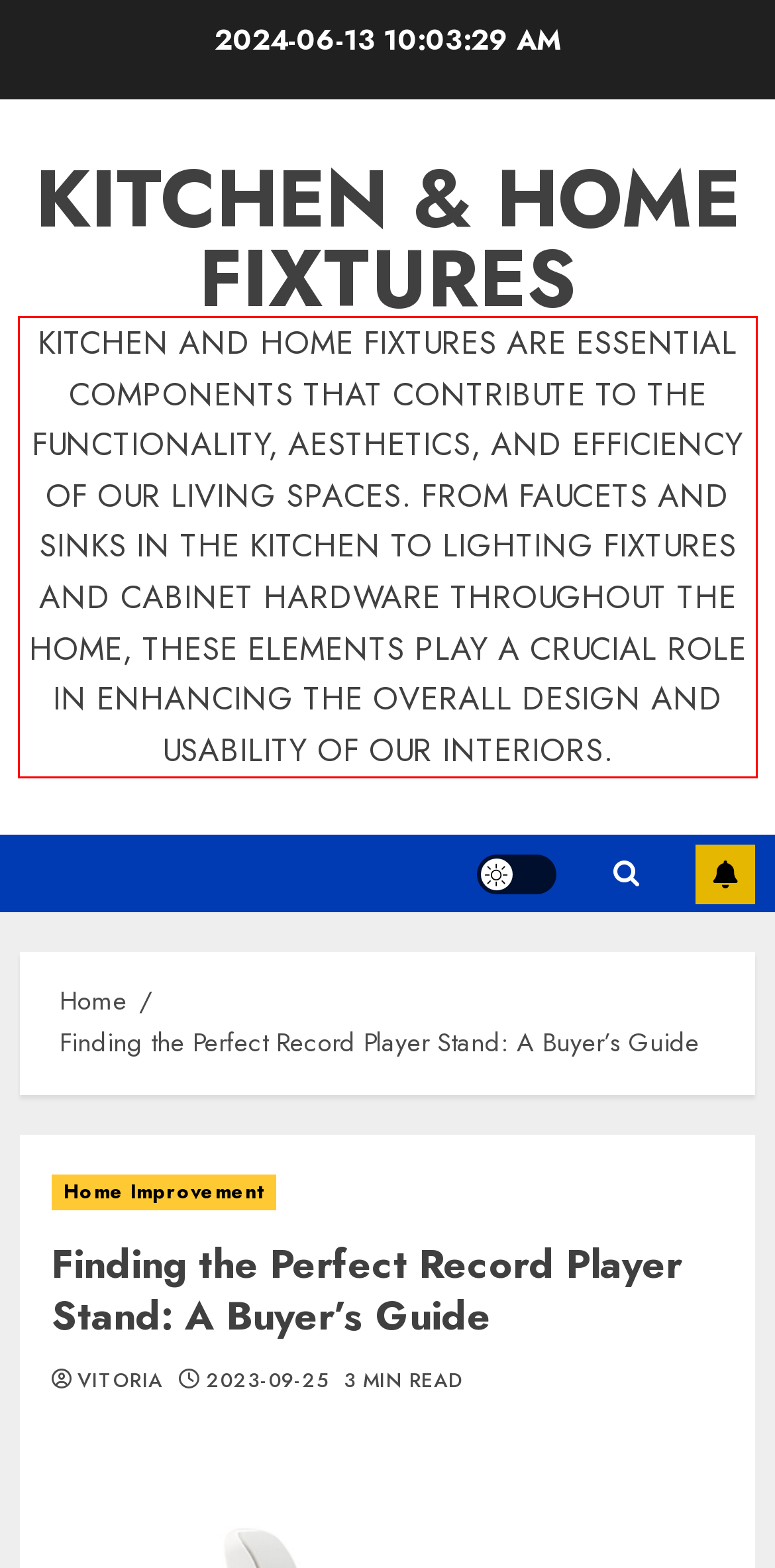Using the provided screenshot, read and generate the text content within the red-bordered area.

KITCHEN AND HOME FIXTURES ARE ESSENTIAL COMPONENTS THAT CONTRIBUTE TO THE FUNCTIONALITY, AESTHETICS, AND EFFICIENCY OF OUR LIVING SPACES. FROM FAUCETS AND SINKS IN THE KITCHEN TO LIGHTING FIXTURES AND CABINET HARDWARE THROUGHOUT THE HOME, THESE ELEMENTS PLAY A CRUCIAL ROLE IN ENHANCING THE OVERALL DESIGN AND USABILITY OF OUR INTERIORS.